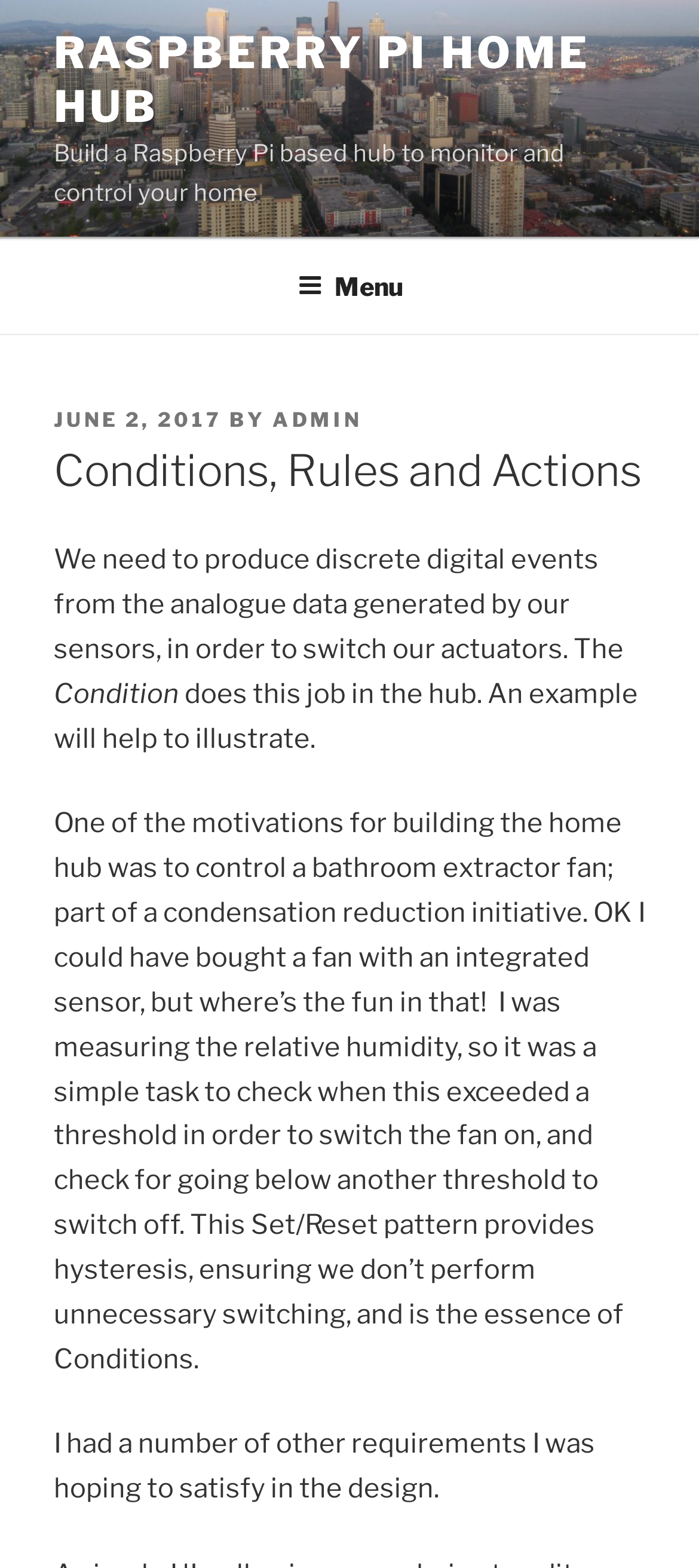What is the purpose of the Raspberry Pi based hub?
Refer to the image and answer the question using a single word or phrase.

Monitor and control home